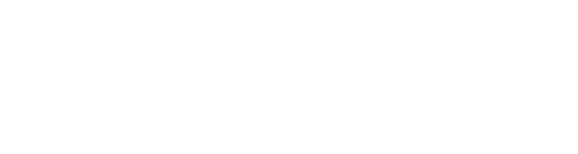Describe every important feature and element in the image comprehensively.

The image prominently features the logo for Sloan® showcasing its commitment to innovation in commercial plumbing solutions. This logo appears on the "New Sloan® Full Line Sink Collection Brochure" webpage, which emphasizes a range of stylish sink options designed to meet the needs of architects, designers, and engineers. The logo is likely part of the promotional material for this collection, signifying brand recognition and quality in the plumbing industry. The overall design conveys a modern aesthetic, aligning with Sloan's mission to enhance functionality and style in commercial restroom environments.